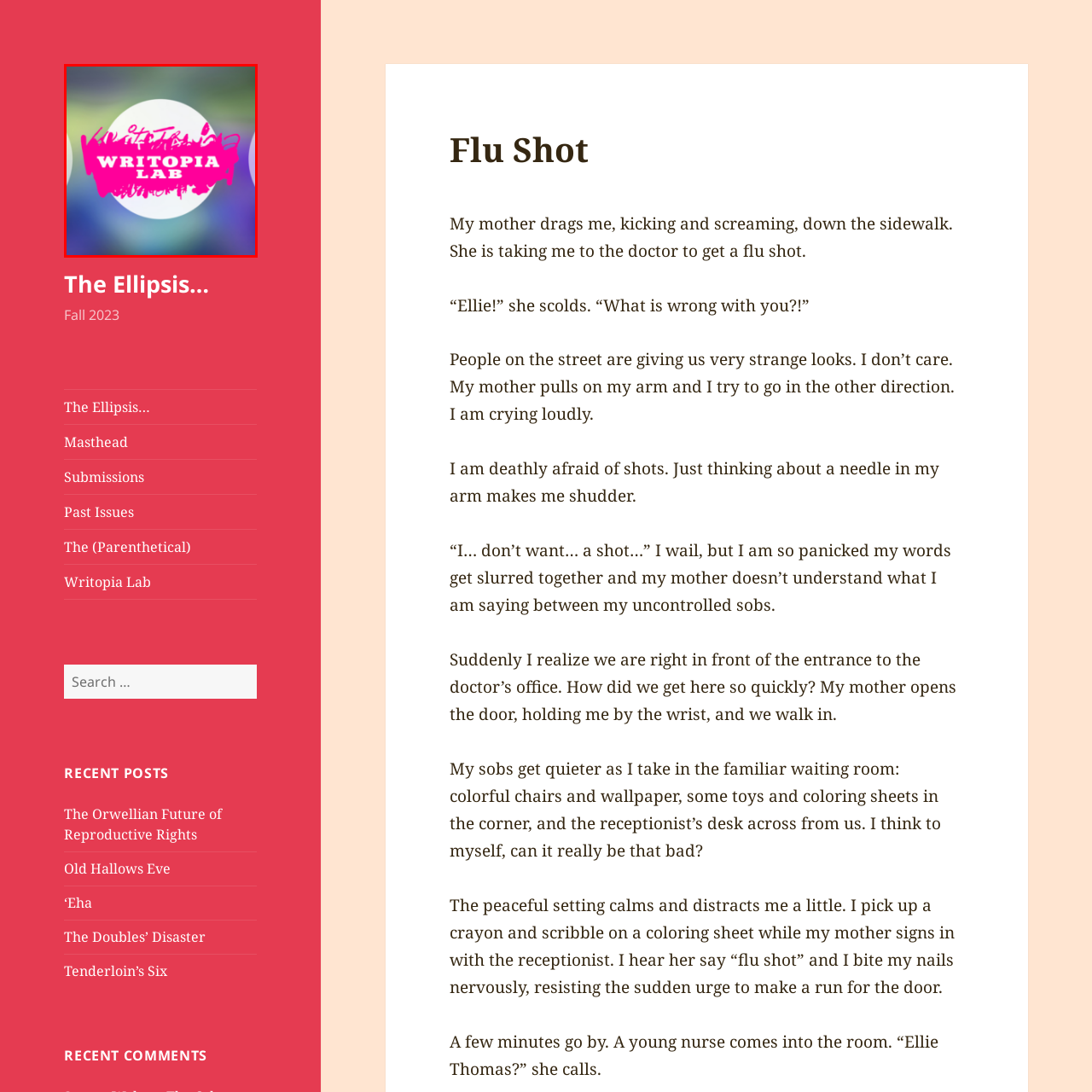Carefully describe the image located within the red boundary.

The image features a vibrant and artistic logo of "Writopia Lab," presented in a bold pink font across a circular white background. Surrounding the logo is a soft, blurred gradient that adds a colorful touch, creating a visually appealing contrast. The logo represents Writopia Lab, an organization known for its innovative writing programs aimed at young writers, fostering creativity and expression. This image is likely part of a promotional piece related to the Fall 2023 issue of a publication or event associated with Writopia Lab, emphasizing their commitment to nurturing literary talent among the youth.